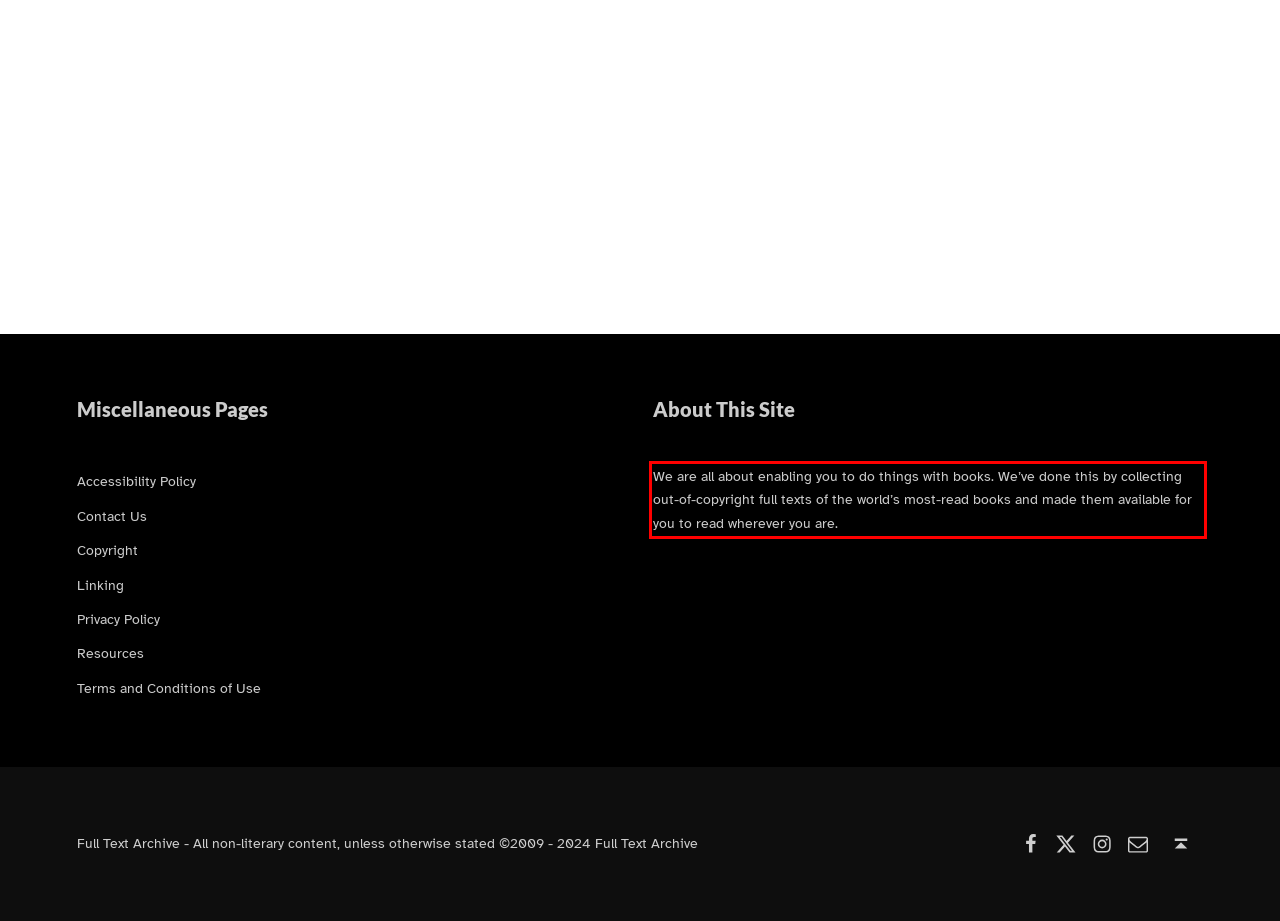Within the screenshot of the webpage, there is a red rectangle. Please recognize and generate the text content inside this red bounding box.

We are all about enabling you to do things with books. We’ve done this by collecting out-of-copyright full texts of the world’s most-read books and made them available for you to read wherever you are.